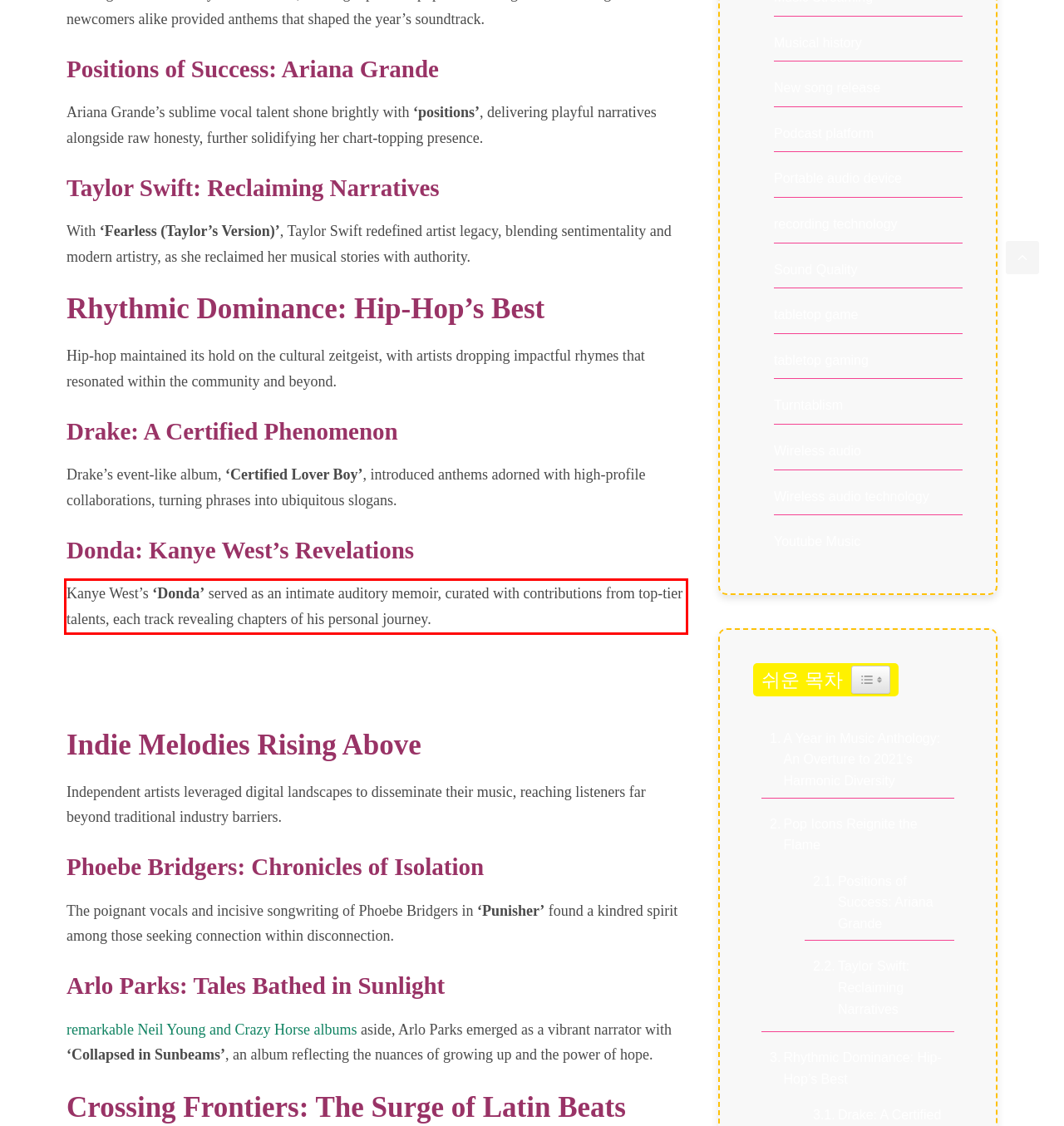From the screenshot of the webpage, locate the red bounding box and extract the text contained within that area.

Kanye West’s ‘Donda’ served as an intimate auditory memoir, curated with contributions from top-tier talents, each track revealing chapters of his personal journey.